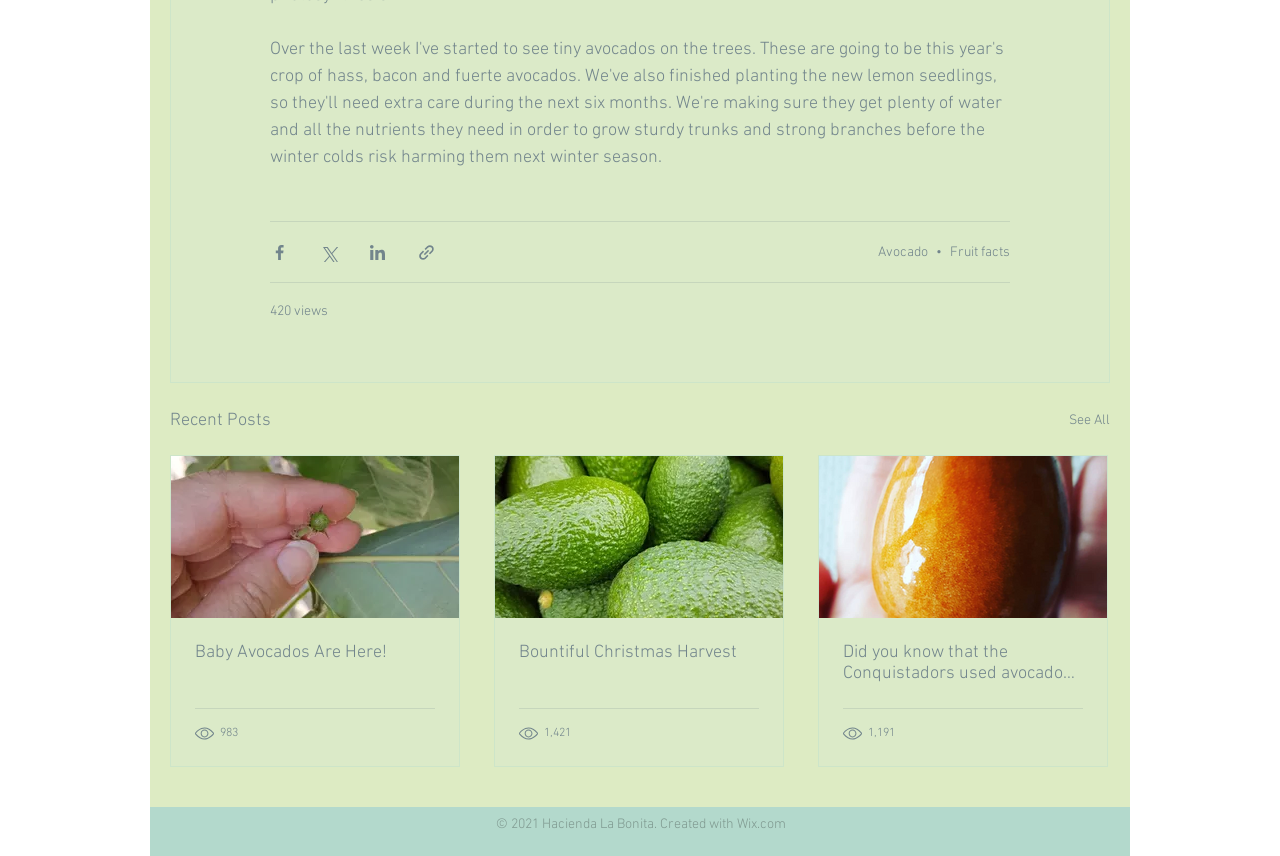Find the bounding box coordinates of the clickable area required to complete the following action: "Read the post Approaching the Cross: Resurrection Sunday".

None